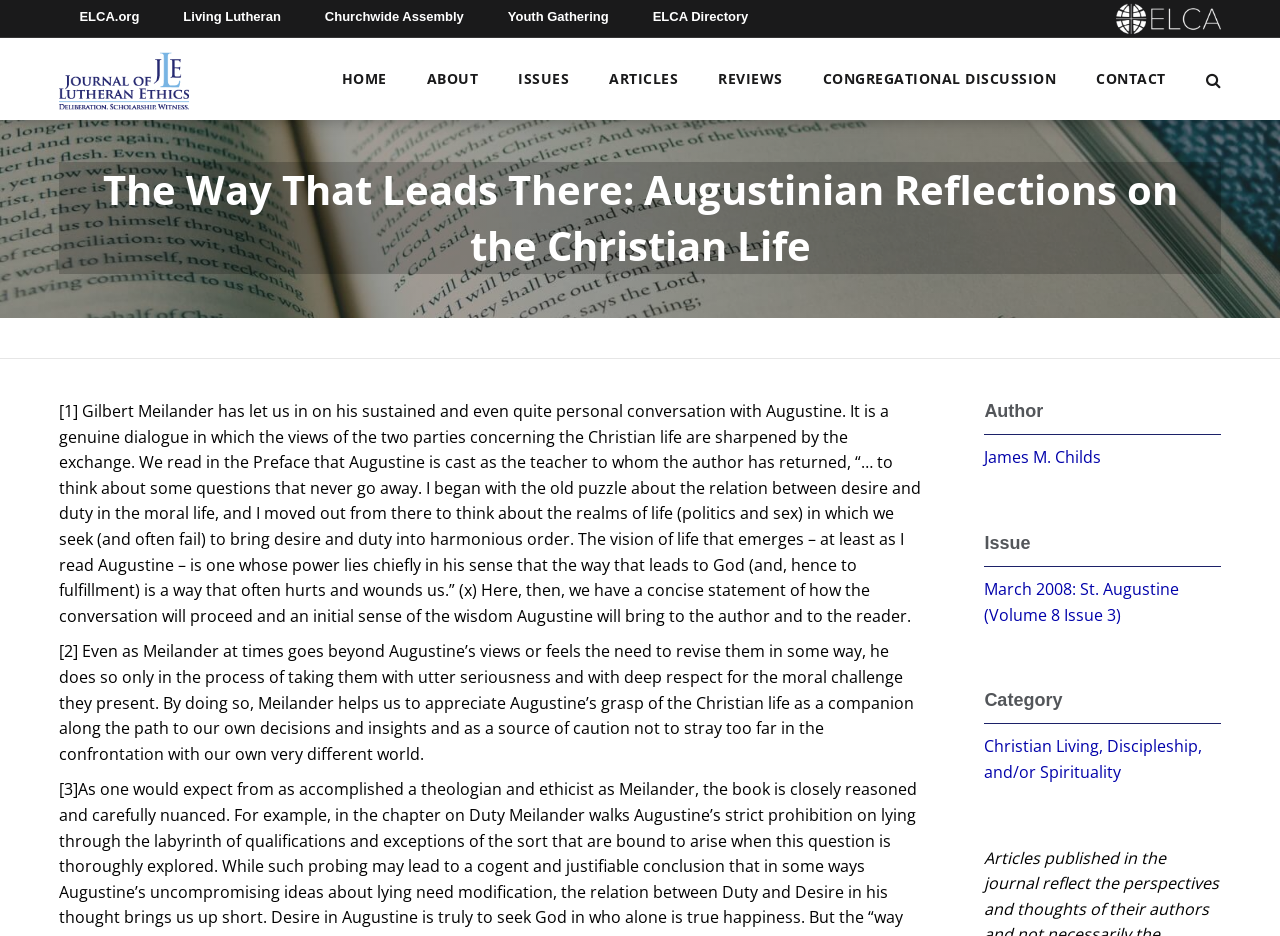Identify the bounding box coordinates for the region of the element that should be clicked to carry out the instruction: "Explore the category of Christian Living, Discipleship, and/or Spirituality". The bounding box coordinates should be four float numbers between 0 and 1, i.e., [left, top, right, bottom].

[0.769, 0.786, 0.939, 0.836]